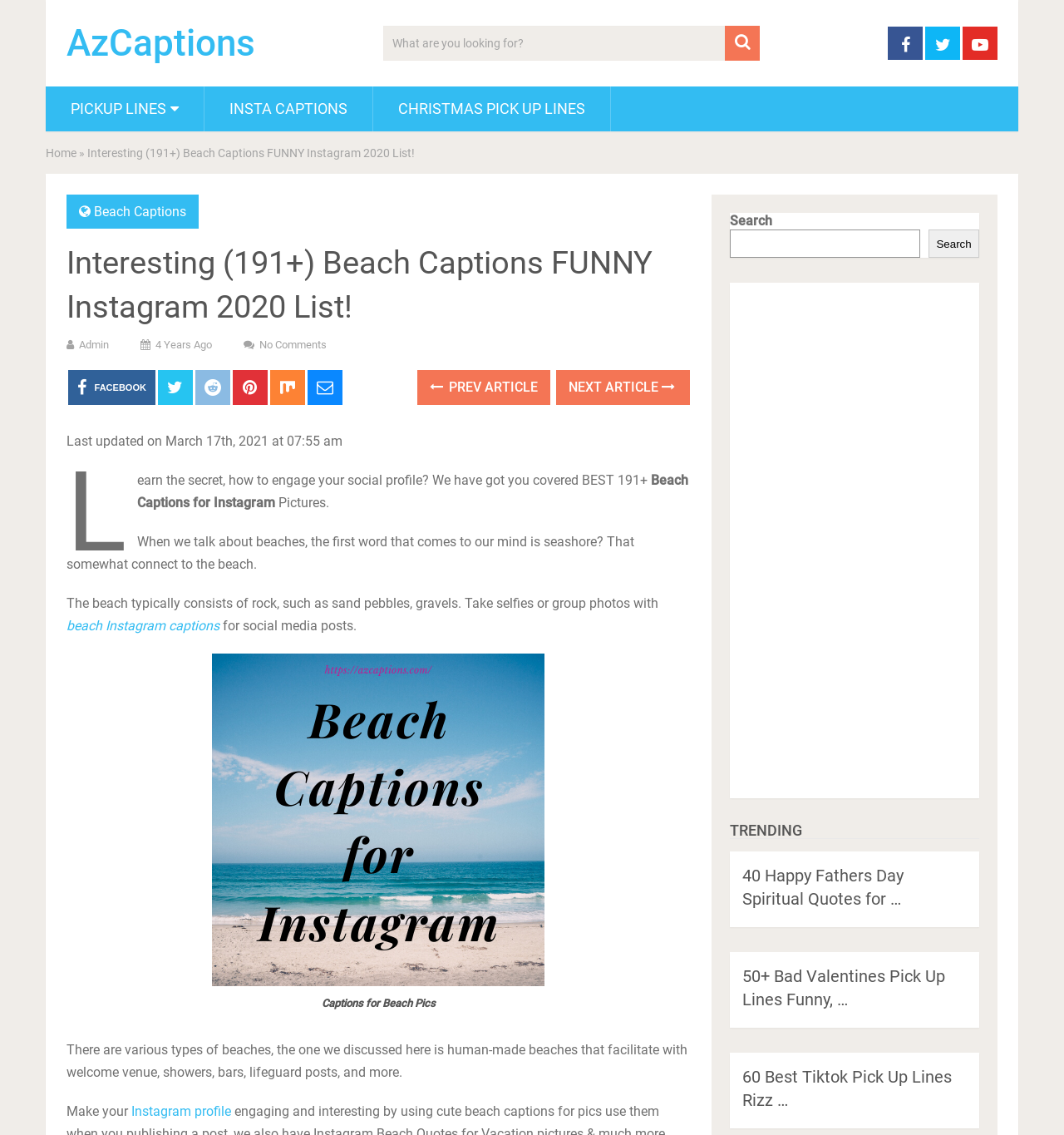What type of content is the webpage about?
We need a detailed and meticulous answer to the question.

I determined the type of content by looking at the headings and text on the webpage. The headings mention 'Beach Captions' and 'Instagram', and the text discusses beaches and captions for social media posts, which suggests that the webpage is about beach captions.